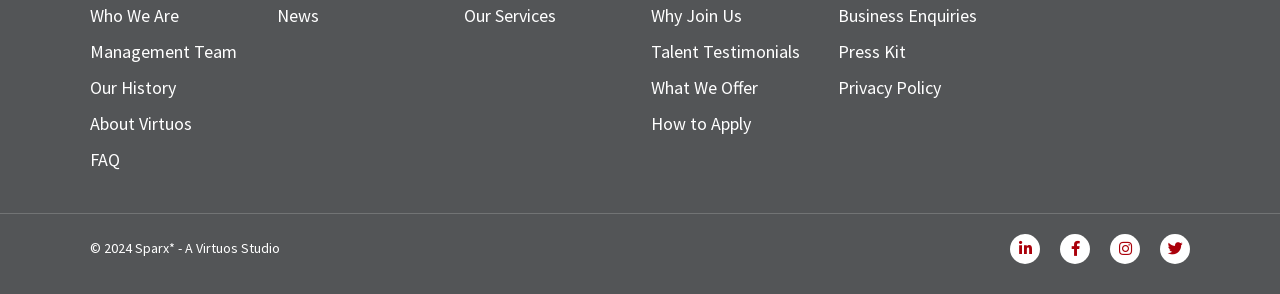Identify the bounding box coordinates of the clickable region to carry out the given instruction: "Read news".

[0.216, 0.005, 0.345, 0.101]